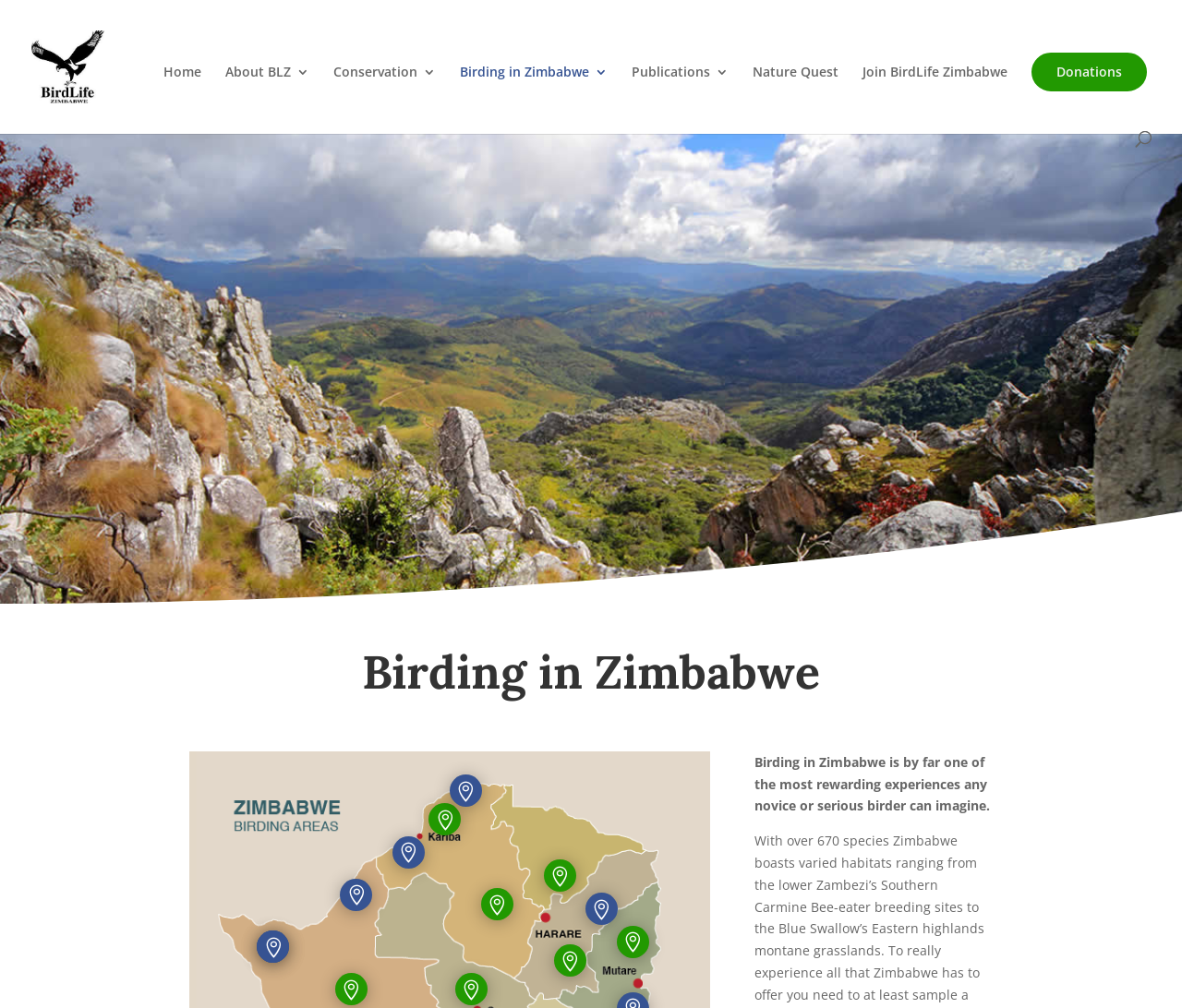What is the purpose of the 'Join BirdLife Zimbabwe' link?
Using the picture, provide a one-word or short phrase answer.

To join the organization